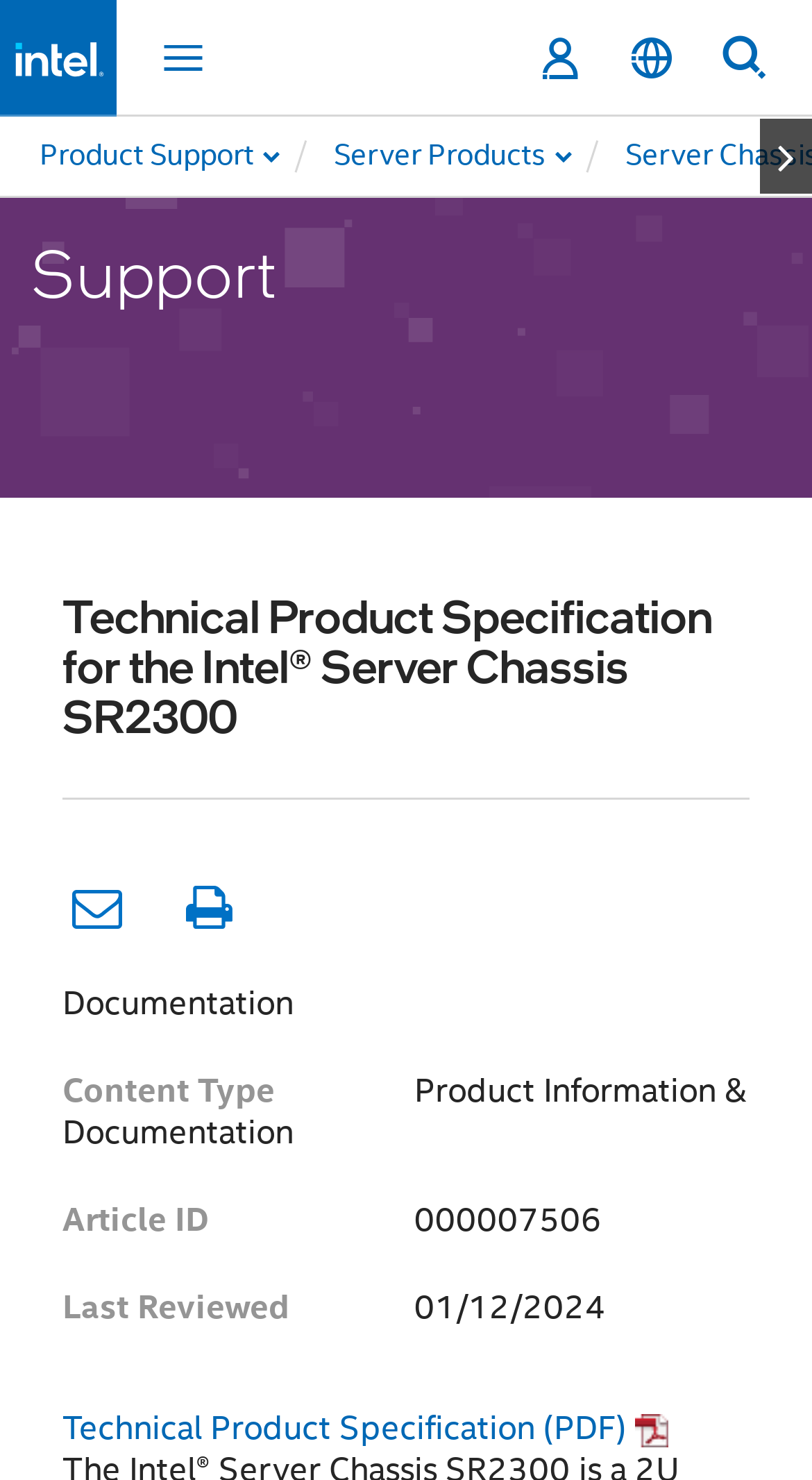What is the format of the technical product specification?
Answer the question based on the image using a single word or a brief phrase.

PDF